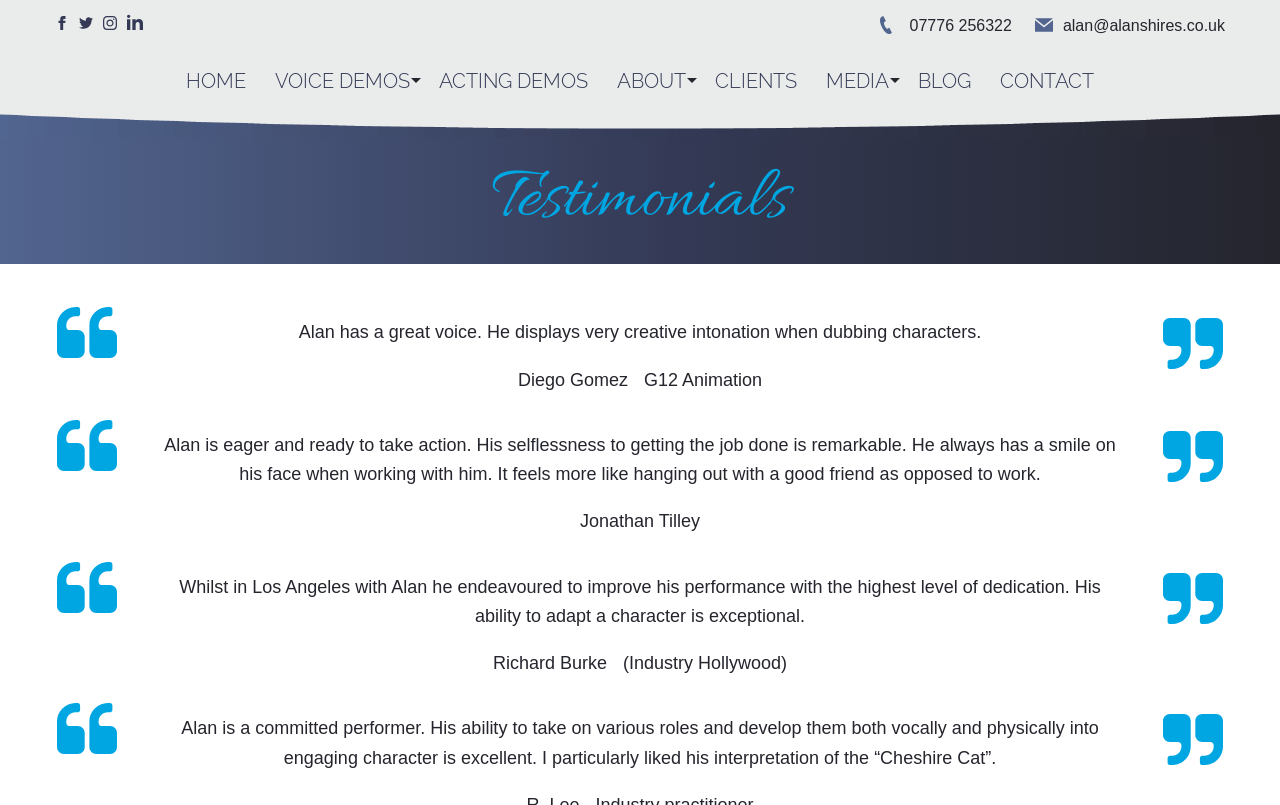Specify the bounding box coordinates of the area to click in order to follow the given instruction: "Click the HOME link."

[0.145, 0.074, 0.192, 0.128]